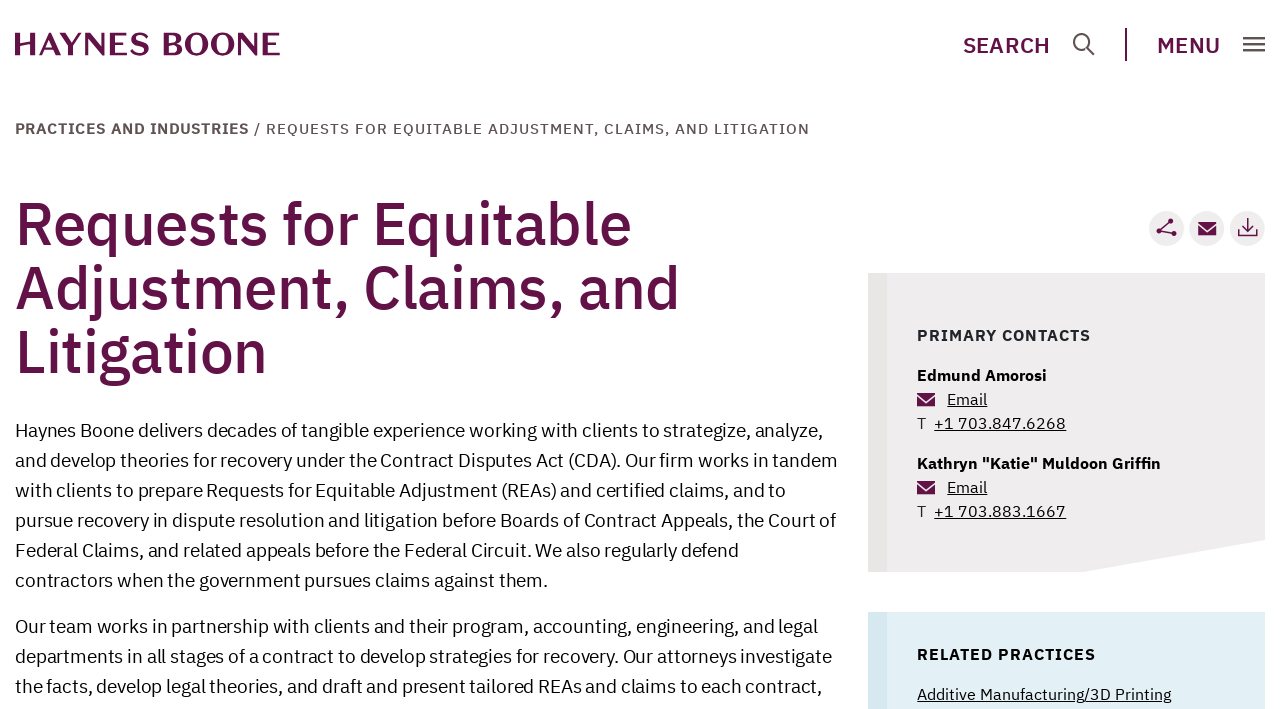Identify the bounding box coordinates for the UI element described by the following text: "+1 703.883.1667". Provide the coordinates as four float numbers between 0 and 1, in the format [left, top, right, bottom].

[0.73, 0.706, 0.833, 0.734]